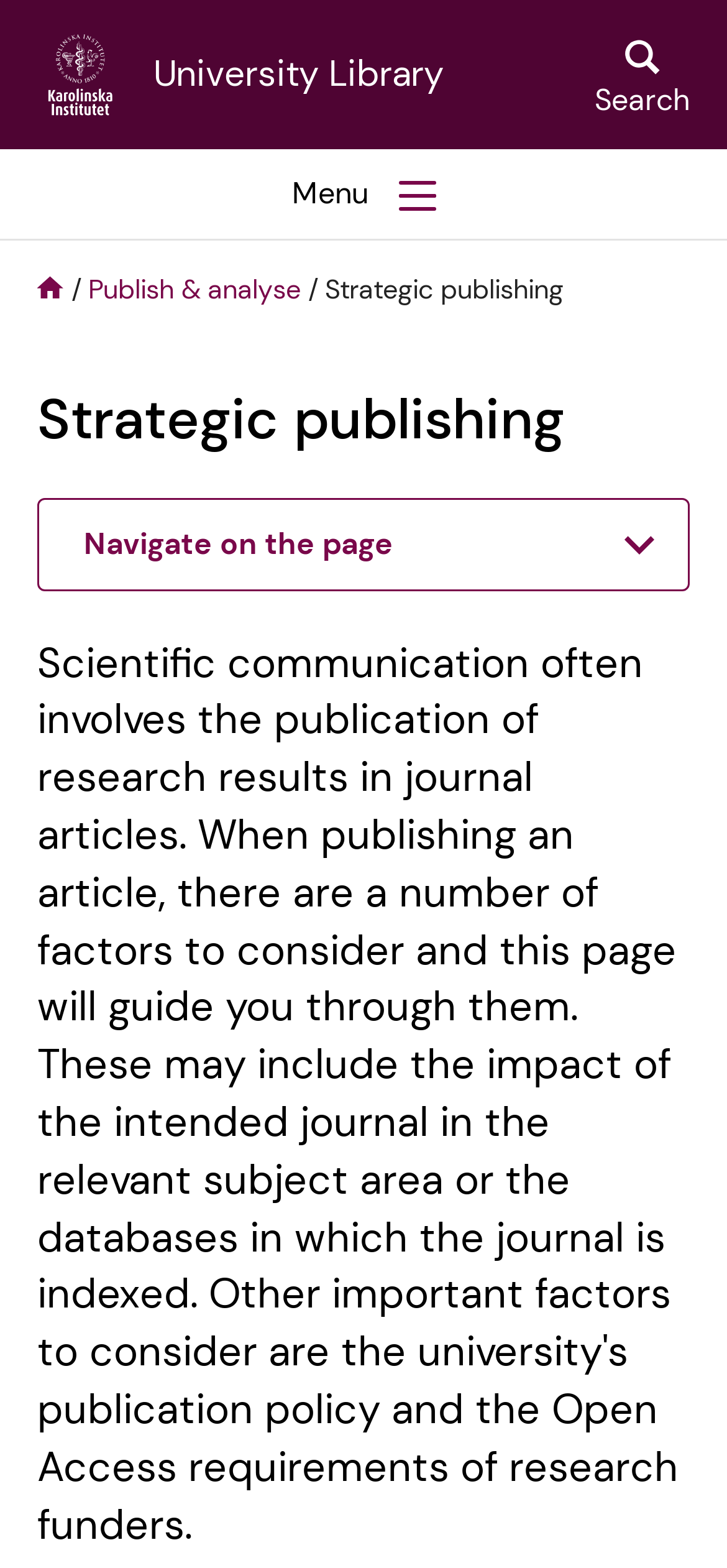What is the name of the university library?
Answer the question with a single word or phrase, referring to the image.

Karolinska Institutet University Library